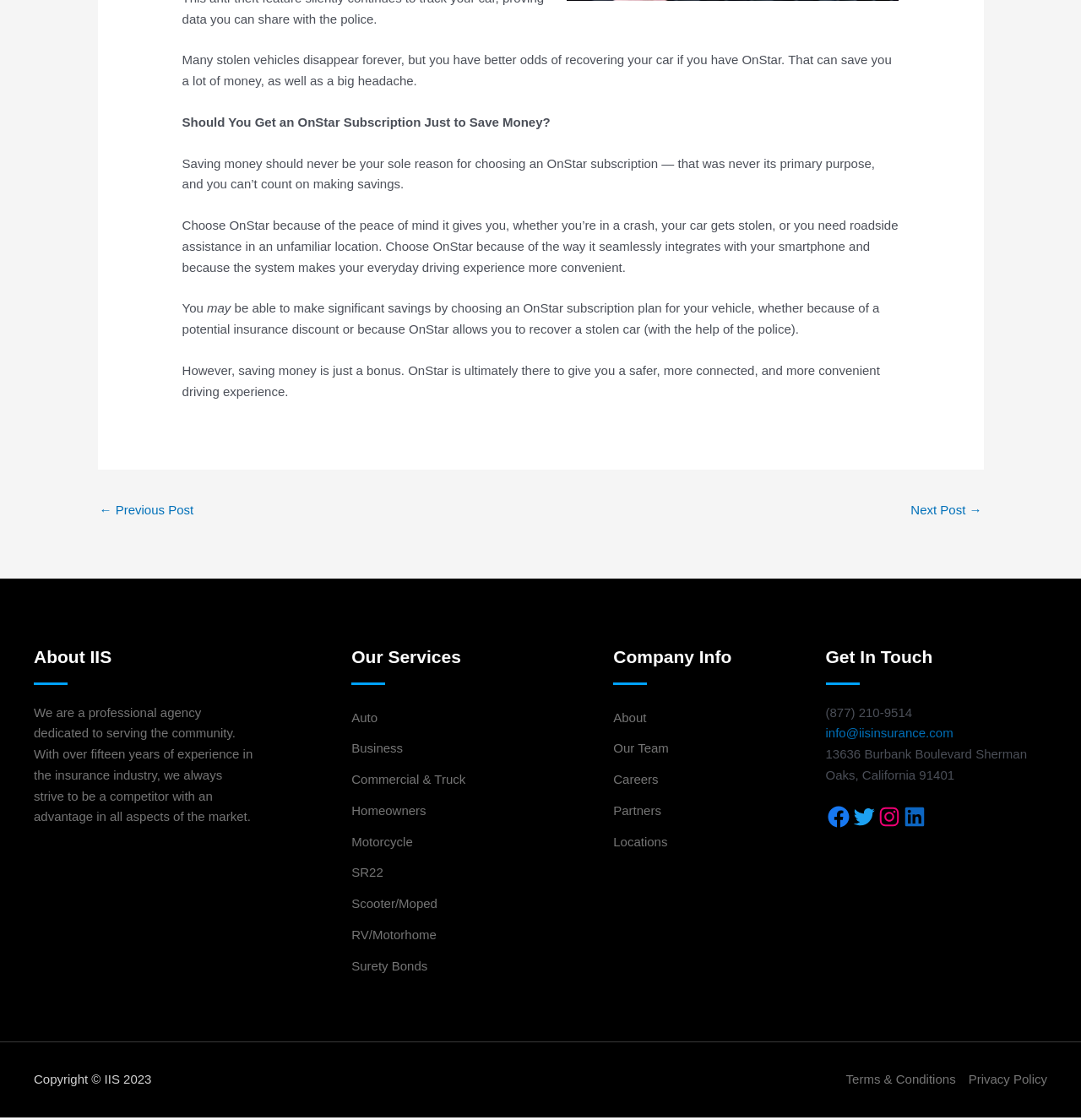Please identify the bounding box coordinates of the clickable element to fulfill the following instruction: "Click on the 'Auto' link". The coordinates should be four float numbers between 0 and 1, i.e., [left, top, right, bottom].

[0.325, 0.634, 0.349, 0.647]